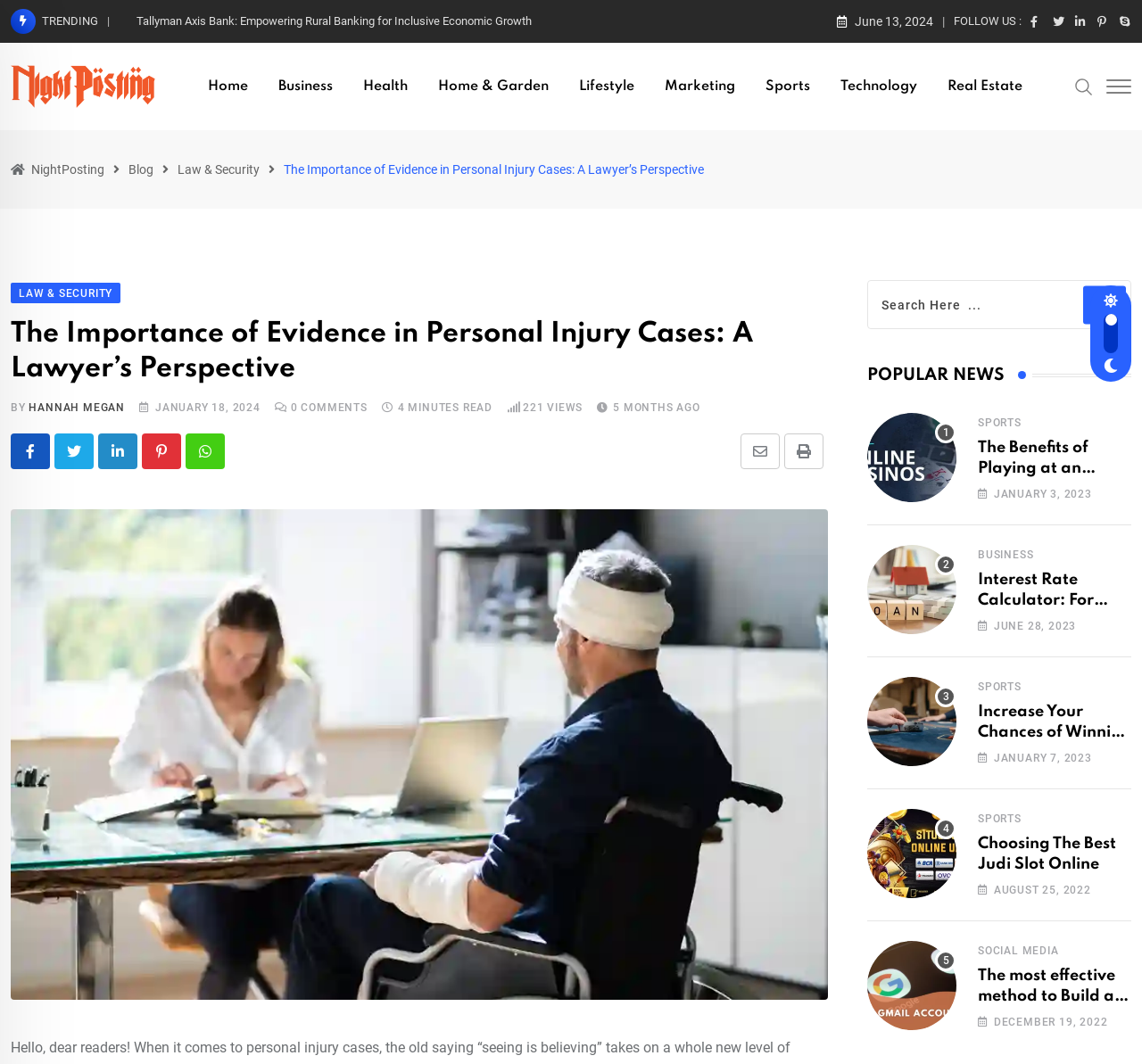Extract the bounding box for the UI element that matches this description: "Share via Email".

[0.648, 0.408, 0.683, 0.441]